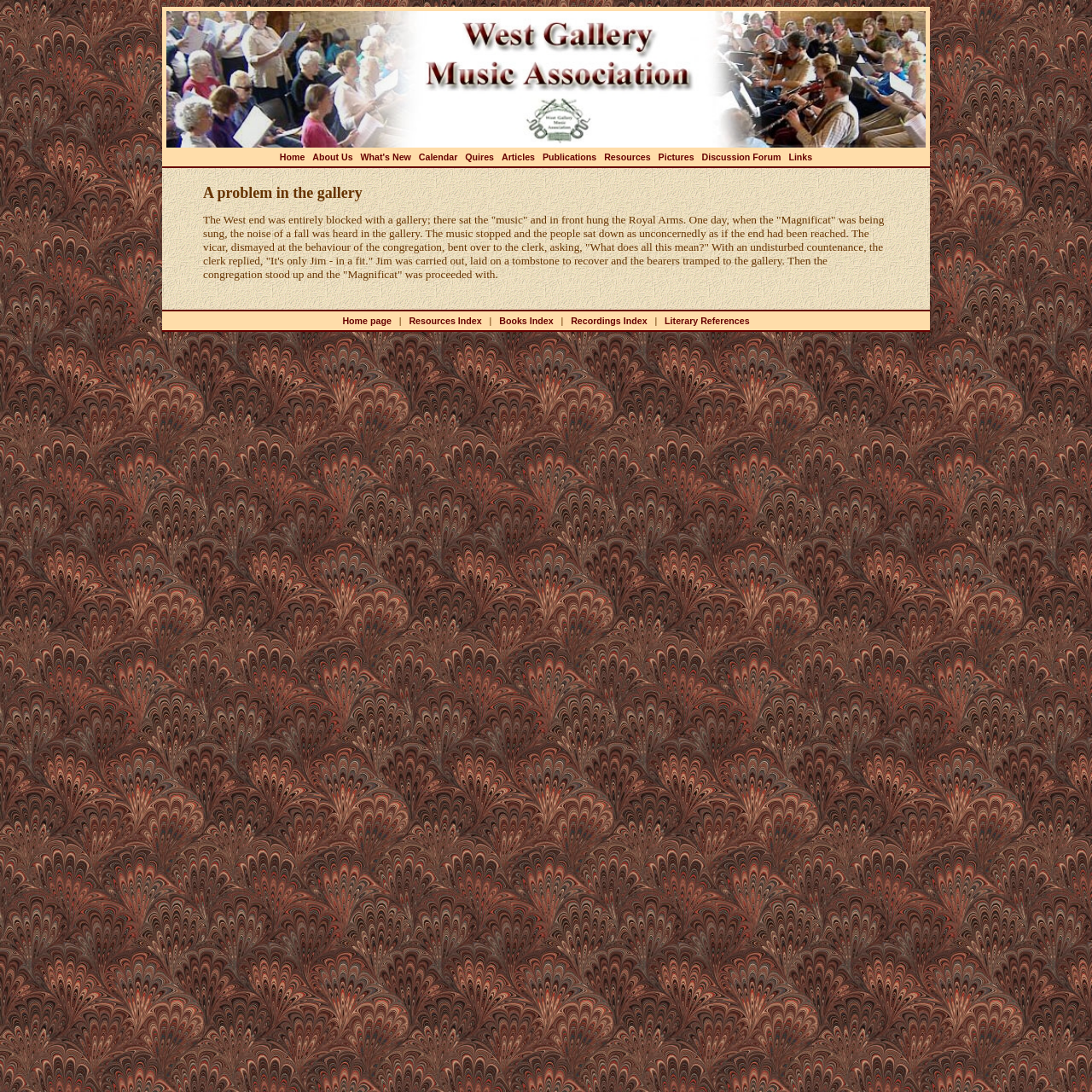Predict the bounding box coordinates of the area that should be clicked to accomplish the following instruction: "Read the article about a problem in the gallery". The bounding box coordinates should consist of four float numbers between 0 and 1, i.e., [left, top, right, bottom].

[0.185, 0.168, 0.815, 0.282]